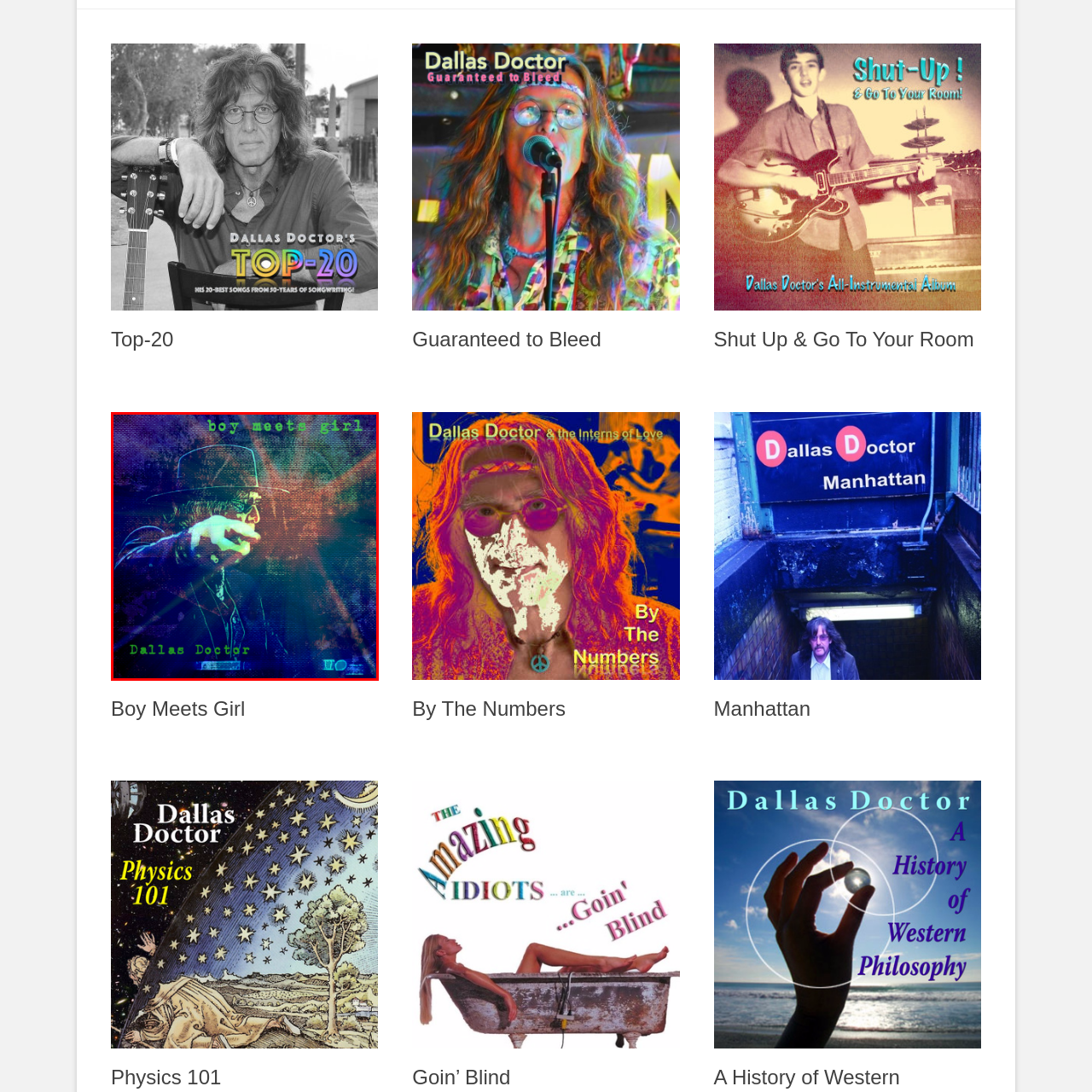Create an extensive description for the image inside the red frame.

The image features a stylized artwork titled "Boy Meets Girl," prominently displaying the text "Dallas Doctor." The visual is characterized by vibrant colors and artistic effects that give it a psychedelic feel. The figure depicted appears to be gesturing with one hand, wearing a hat and sunglasses, suggesting a sense of coolness and intrigue. The background is layered with textures and light flares, enhancing the dynamic atmosphere of the composition. This imagery evokes a sense of storytelling, hinting at a narrative or connection between the elements represented.